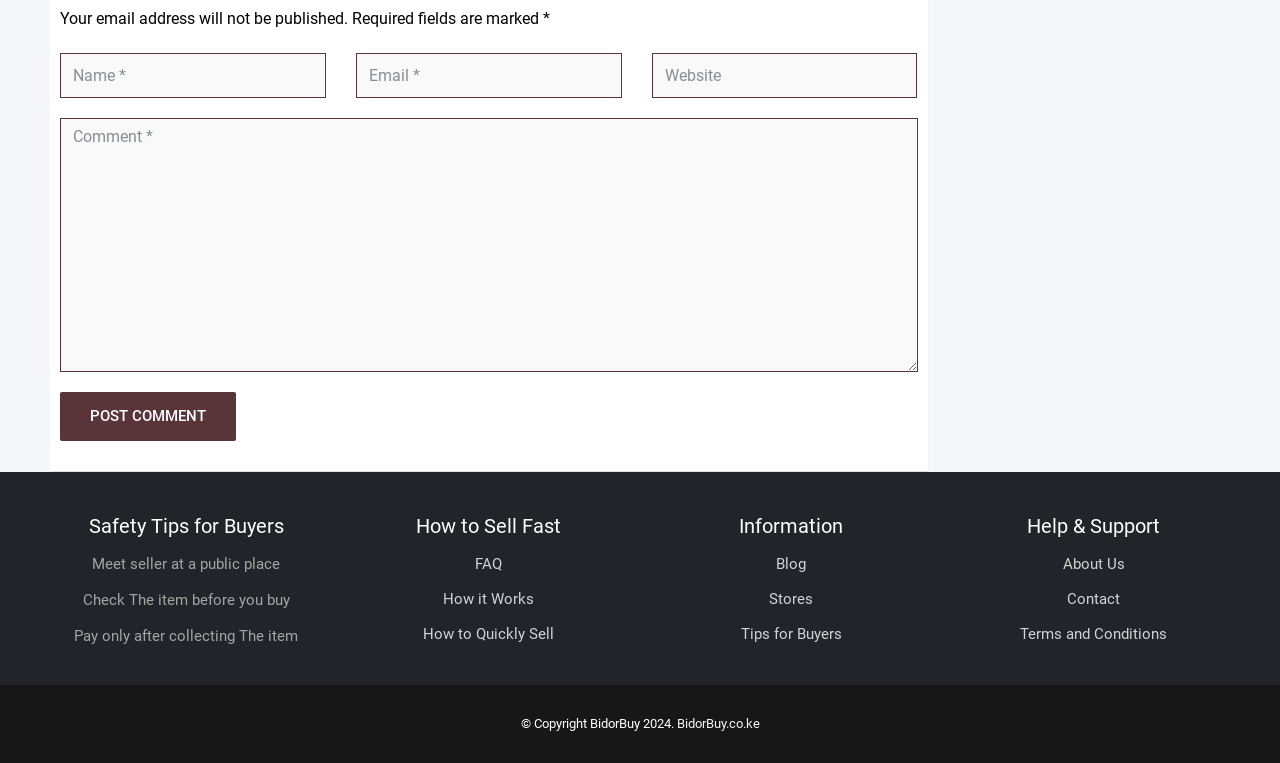Please respond in a single word or phrase: 
How many links are provided under 'Help & Support'?

Three